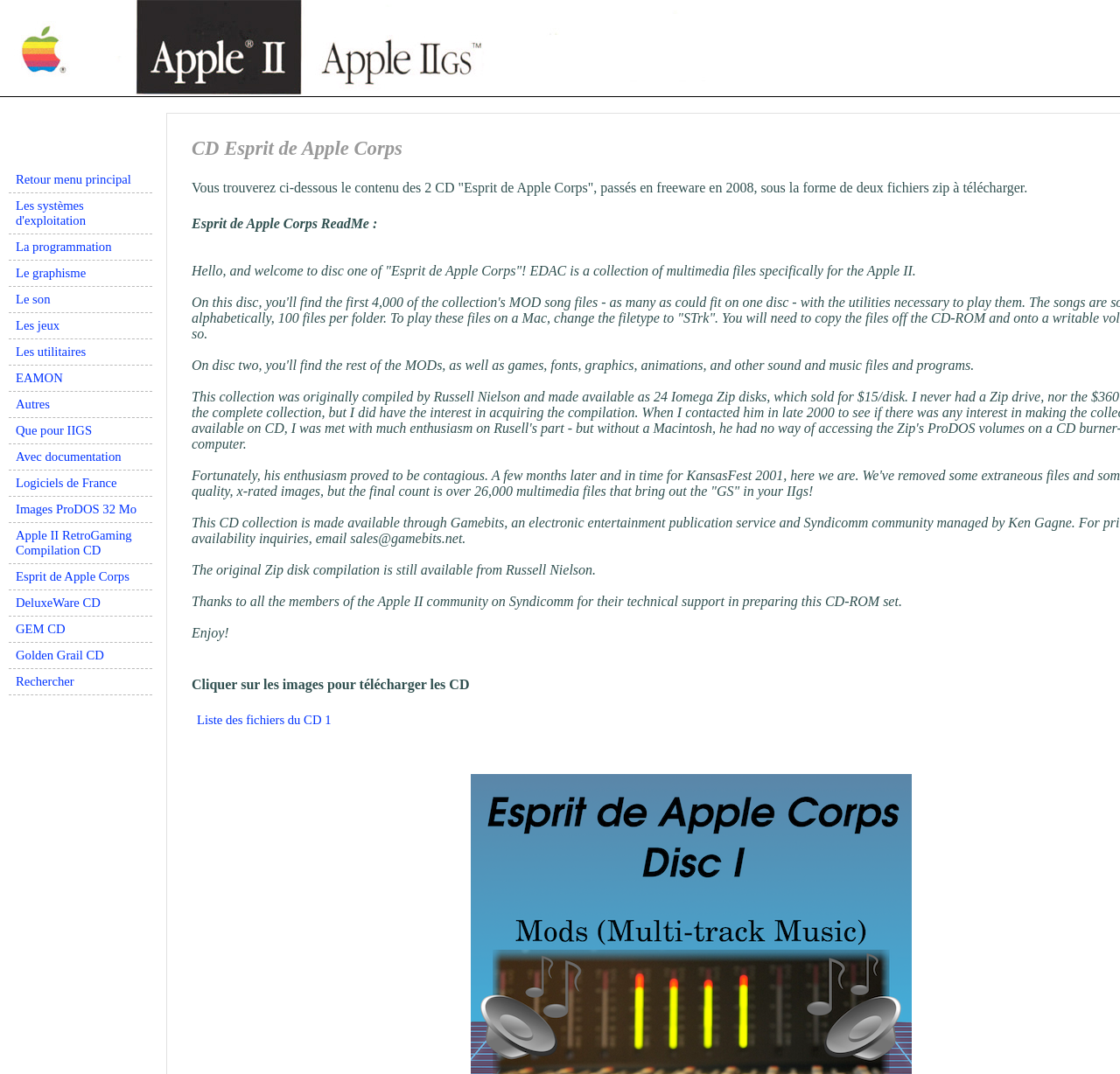Find the bounding box coordinates of the element I should click to carry out the following instruction: "Click on the 'Liste des fichiers du CD 1' link".

[0.171, 0.661, 0.299, 0.68]